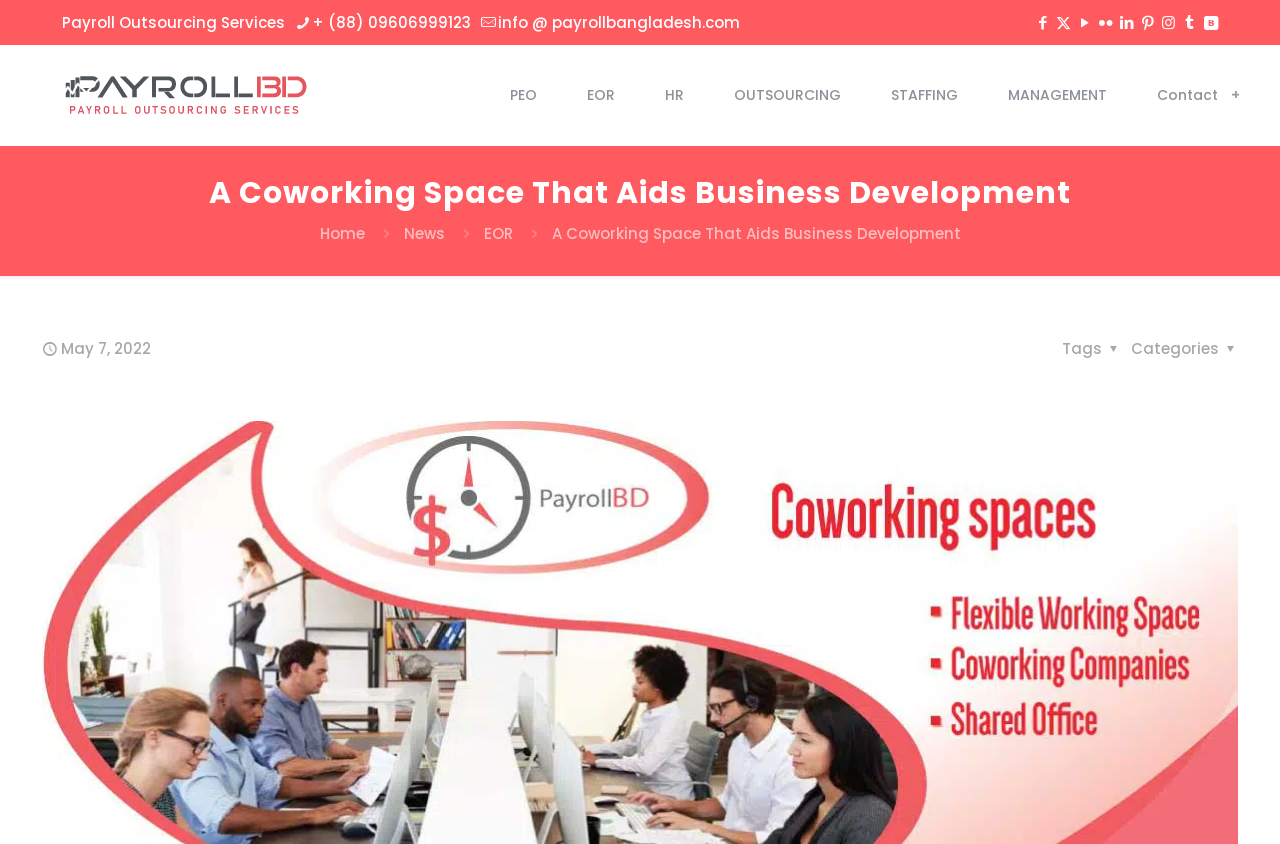What social media platforms does the coworking space have?
Please provide a single word or phrase answer based on the image.

Facebook, Twitter, YouTube, Flickr, LinkedIn, Pinterest, Instagram, Tumblr, VKontakte